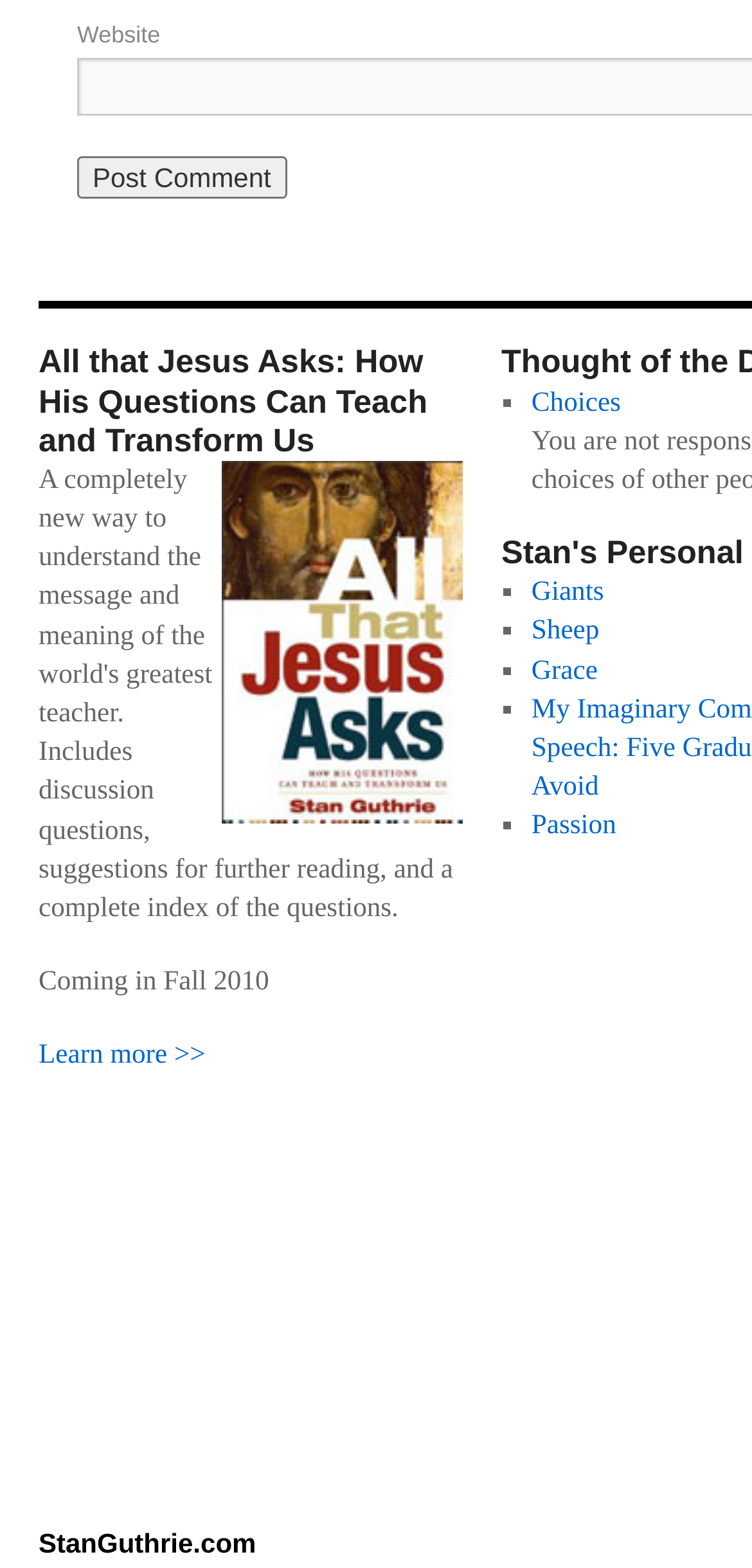What is the bounding box coordinate of the book image?
Refer to the image and provide a one-word or short phrase answer.

[0.295, 0.294, 0.615, 0.525]